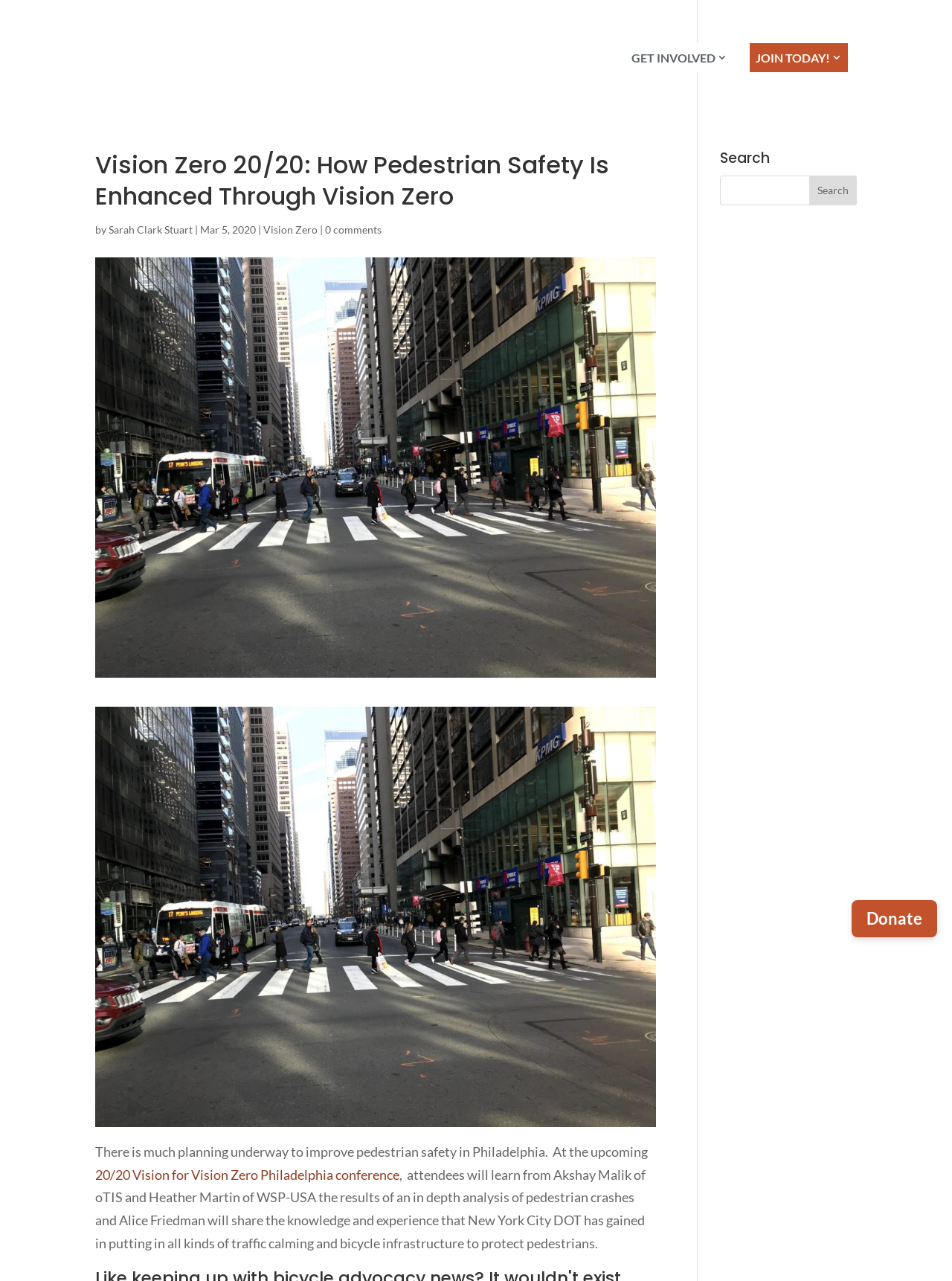Who is the author of the article?
Refer to the image and provide a one-word or short phrase answer.

Sarah Clark Stuart